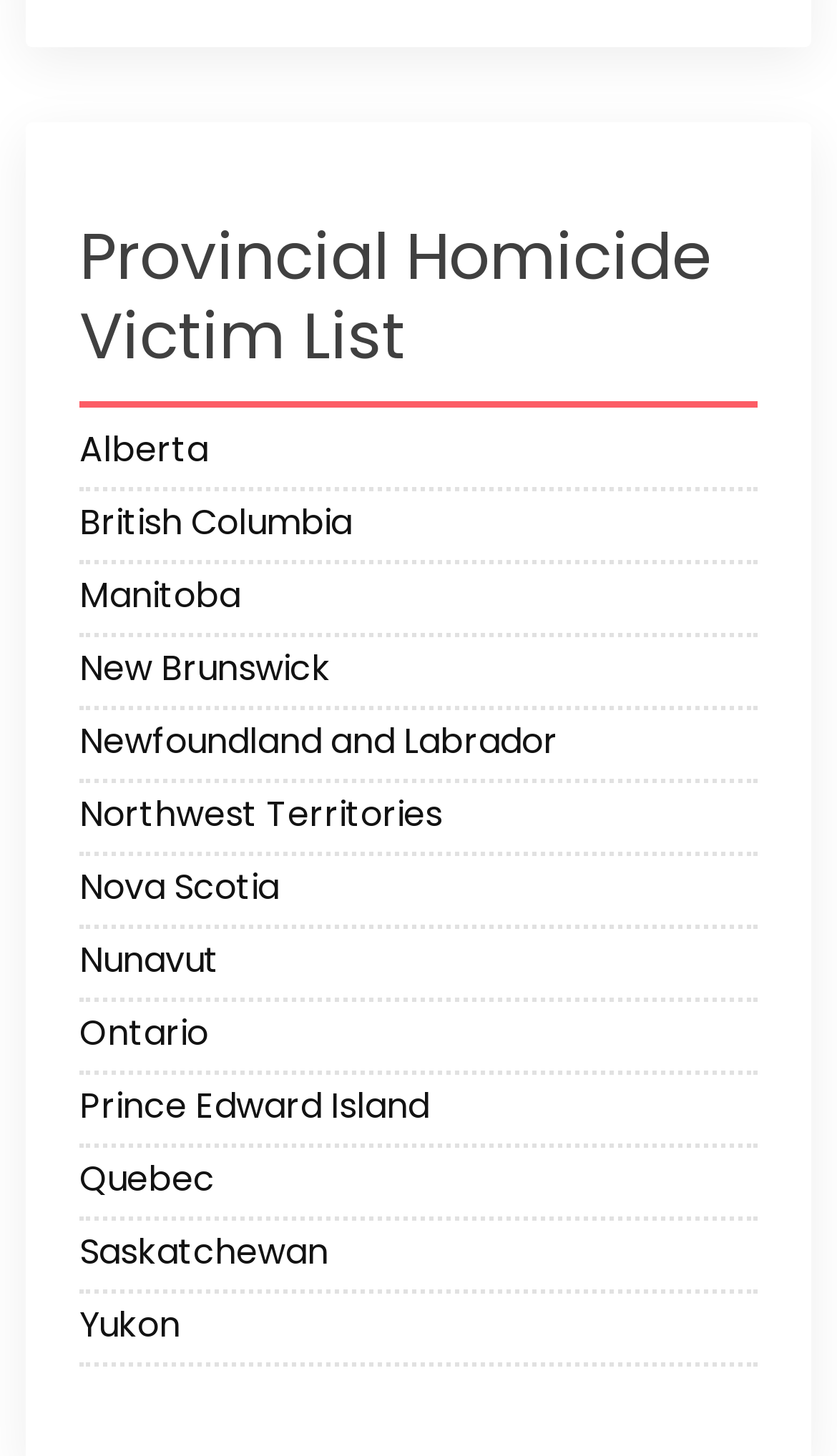Please identify the bounding box coordinates of the element's region that I should click in order to complete the following instruction: "View Newfoundland and Labrador". The bounding box coordinates consist of four float numbers between 0 and 1, i.e., [left, top, right, bottom].

[0.095, 0.492, 0.905, 0.534]